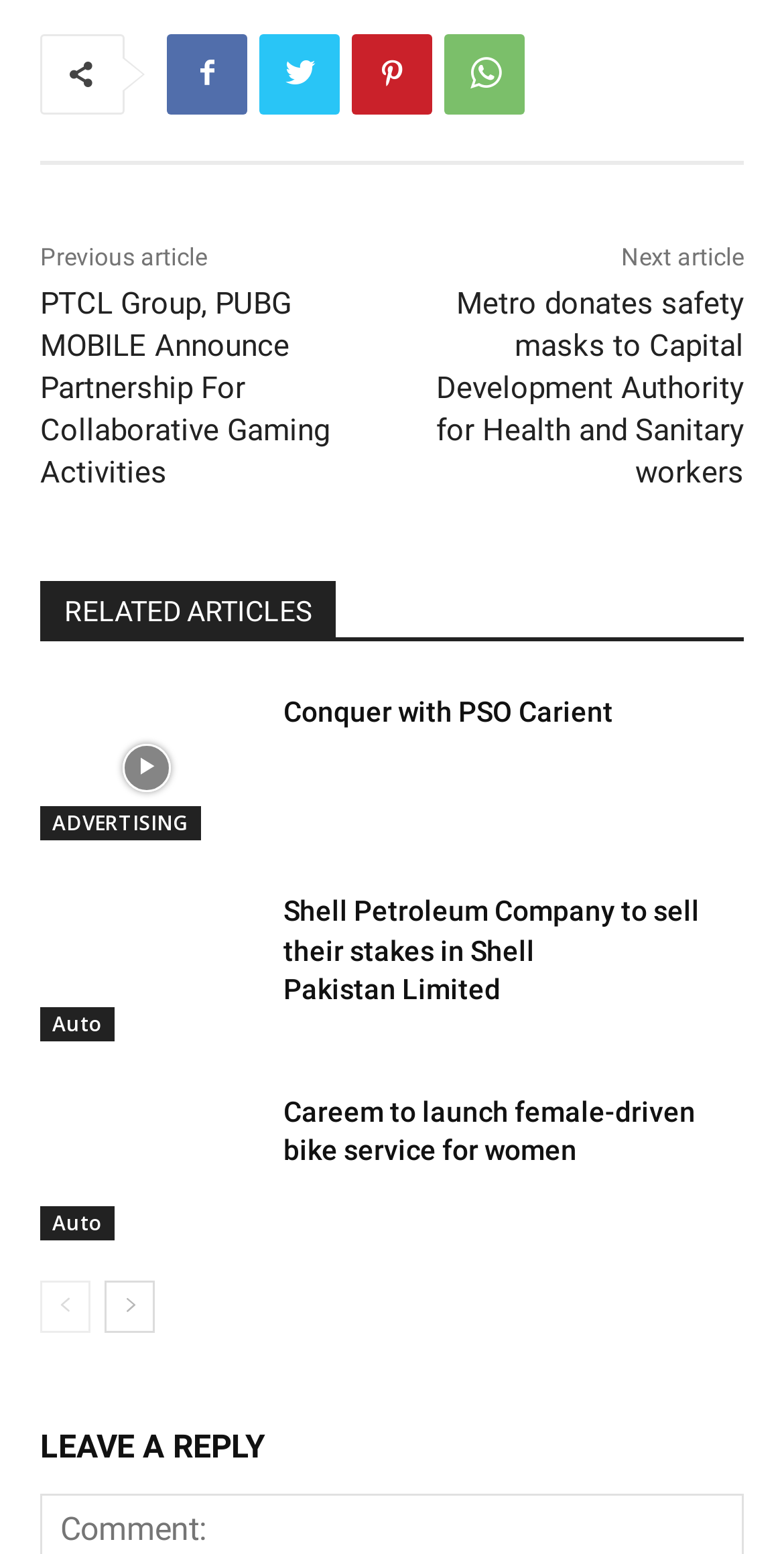What is the relationship between the links and the headings on the webpage?
Please answer the question with a single word or phrase, referencing the image.

The links are related to the headings